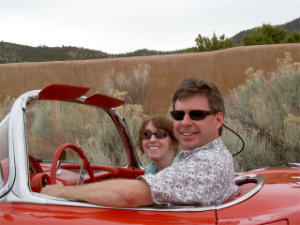Utilize the details in the image to thoroughly answer the following question: What type of car are the couple sitting in?

The caption explicitly states that the couple is sitting together in a classic convertible car, which suggests that the car is an older model with a retractable roof.